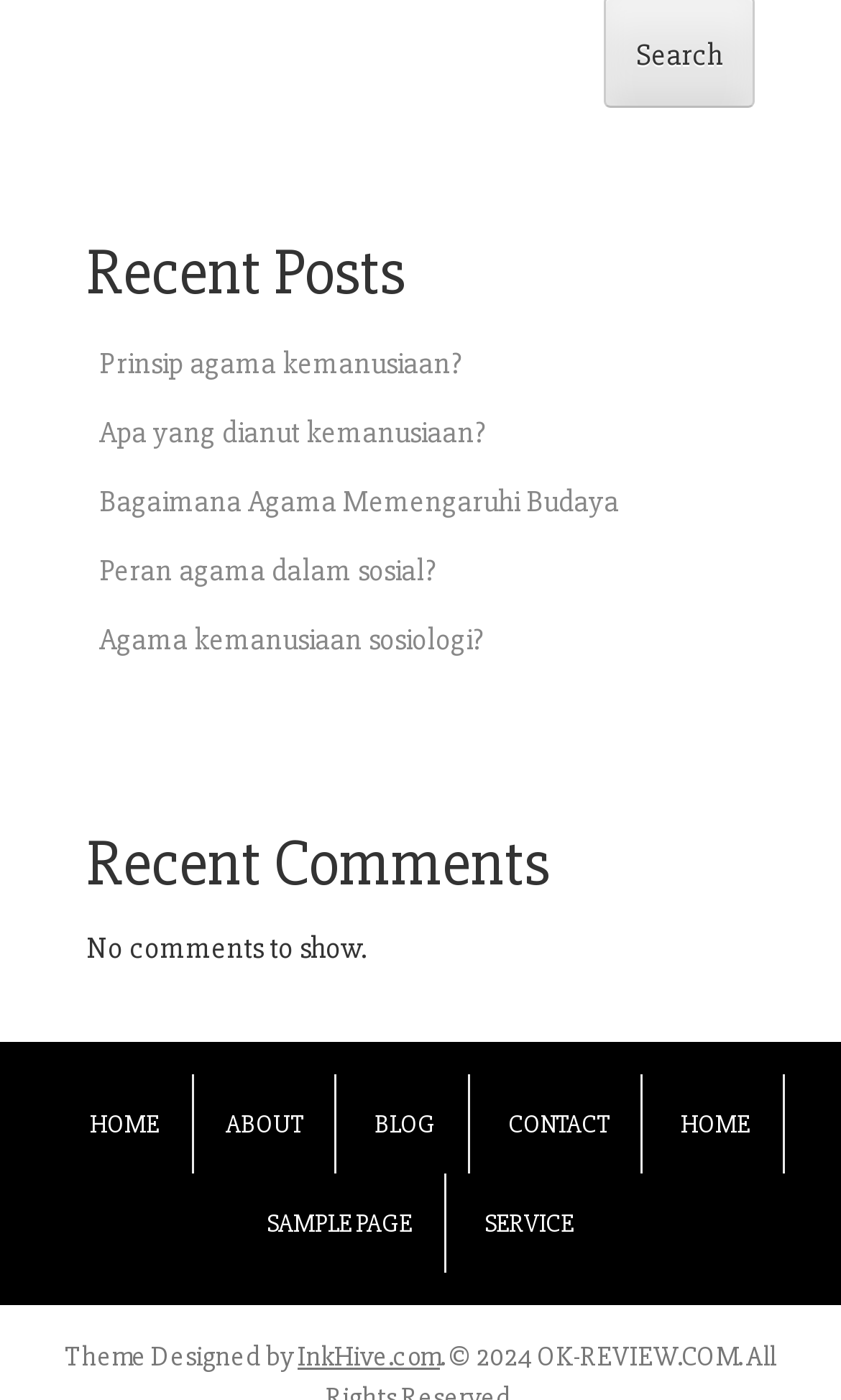How many comments are shown?
Provide a short answer using one word or a brief phrase based on the image.

0